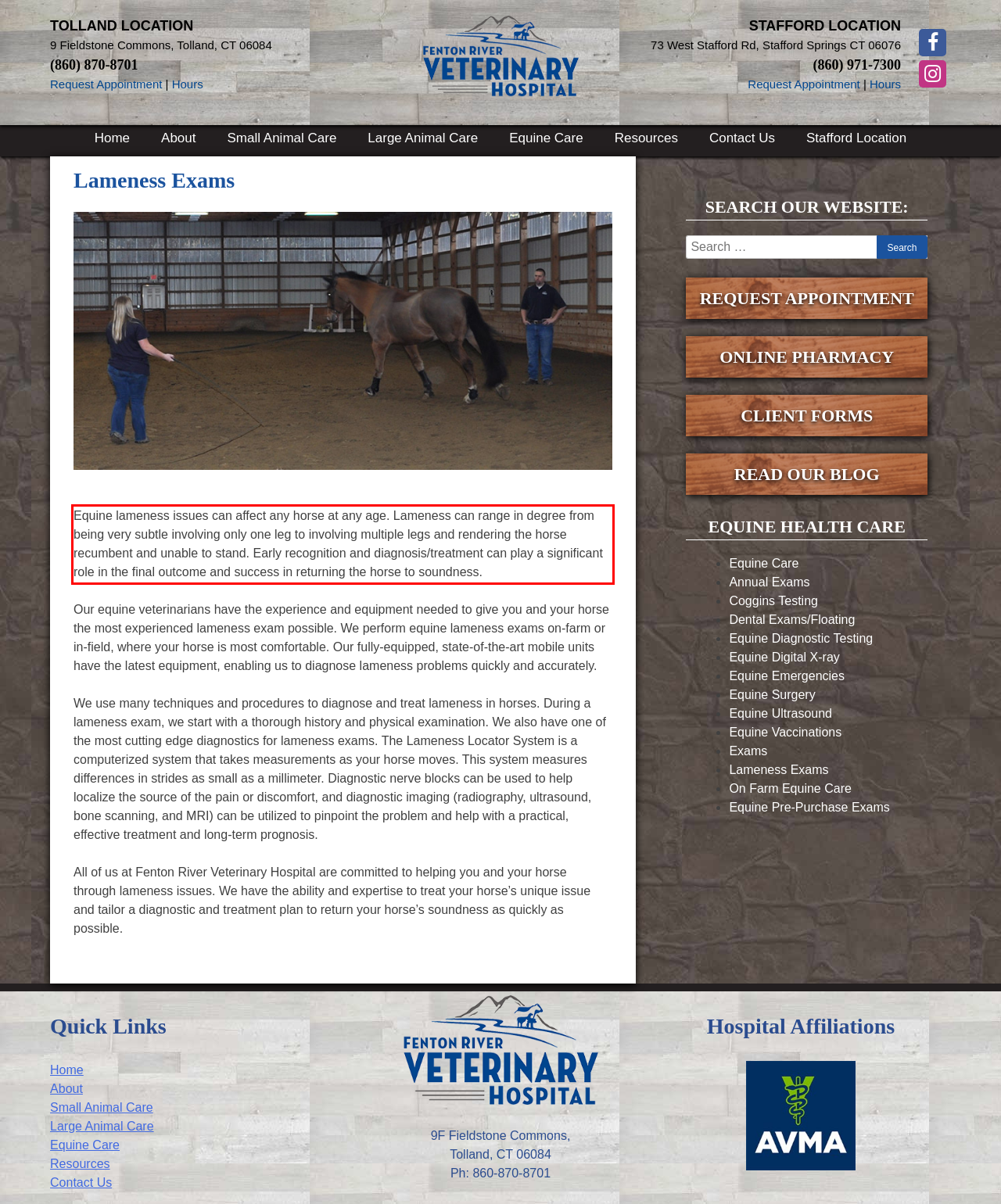Please examine the screenshot of the webpage and read the text present within the red rectangle bounding box.

Equine lameness issues can affect any horse at any age. Lameness can range in degree from being very subtle involving only one leg to involving multiple legs and rendering the horse recumbent and unable to stand. Early recognition and diagnosis/treatment can play a significant role in the final outcome and success in returning the horse to soundness.